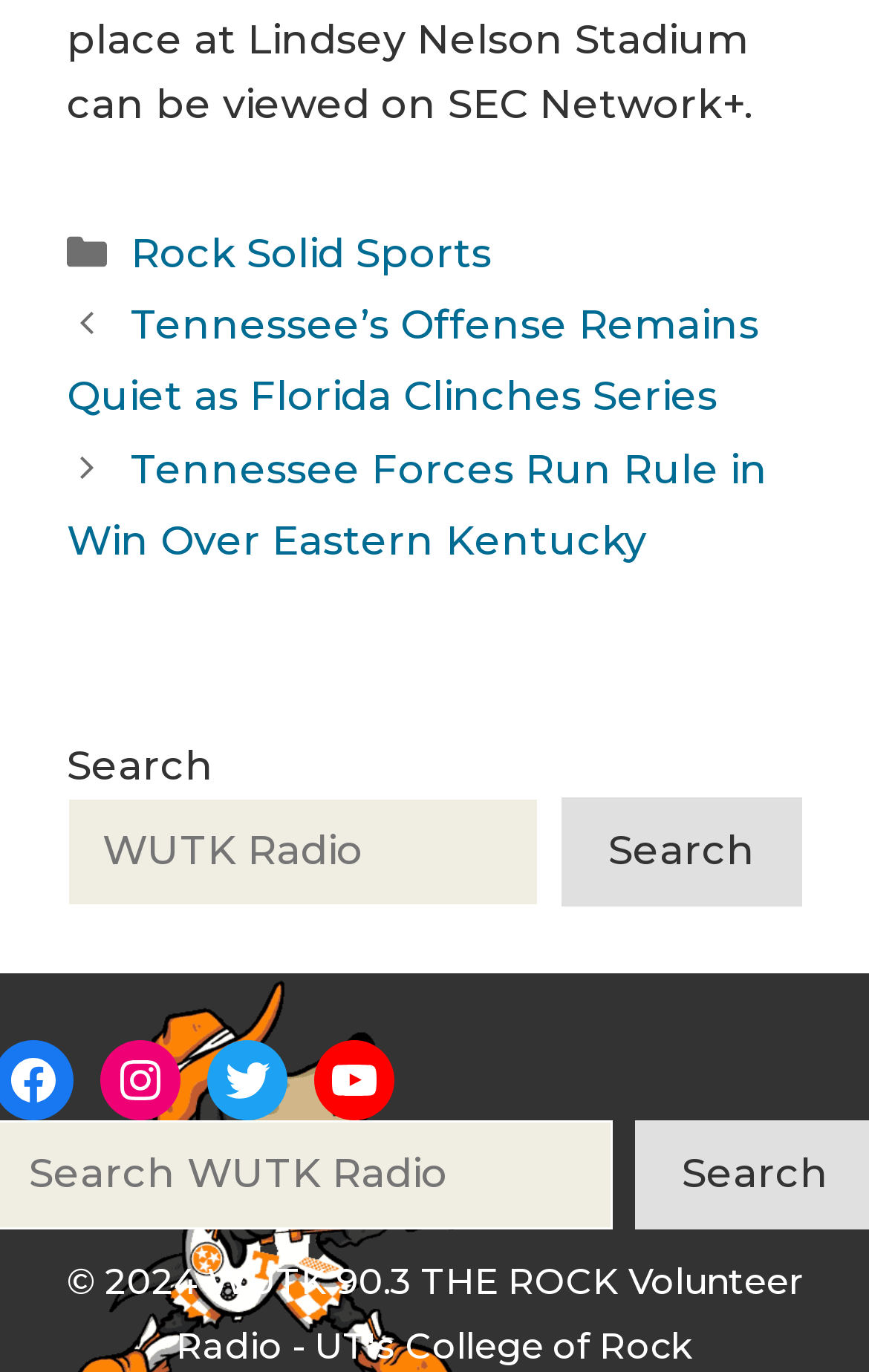Determine the bounding box coordinates for the HTML element described here: "Instagram".

[0.115, 0.759, 0.208, 0.817]